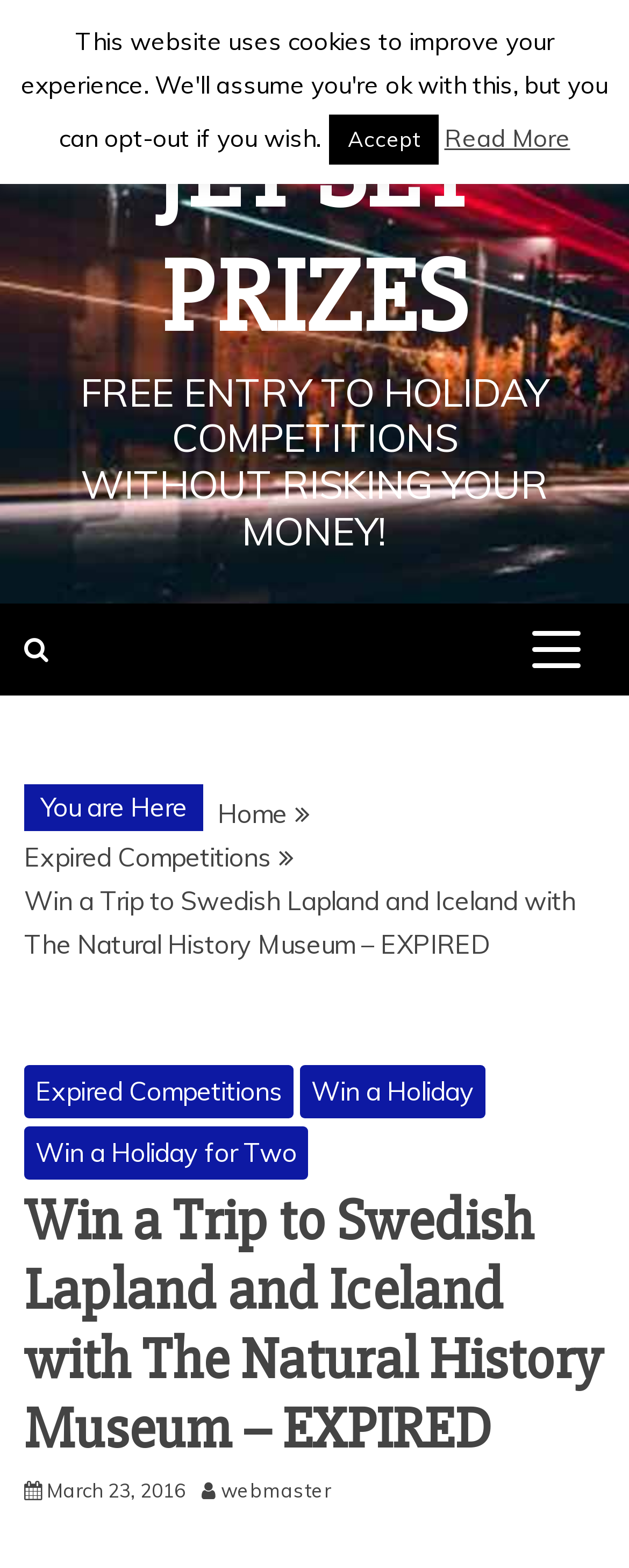Please give a one-word or short phrase response to the following question: 
What is the category of the competition described on the webpage?

Holiday